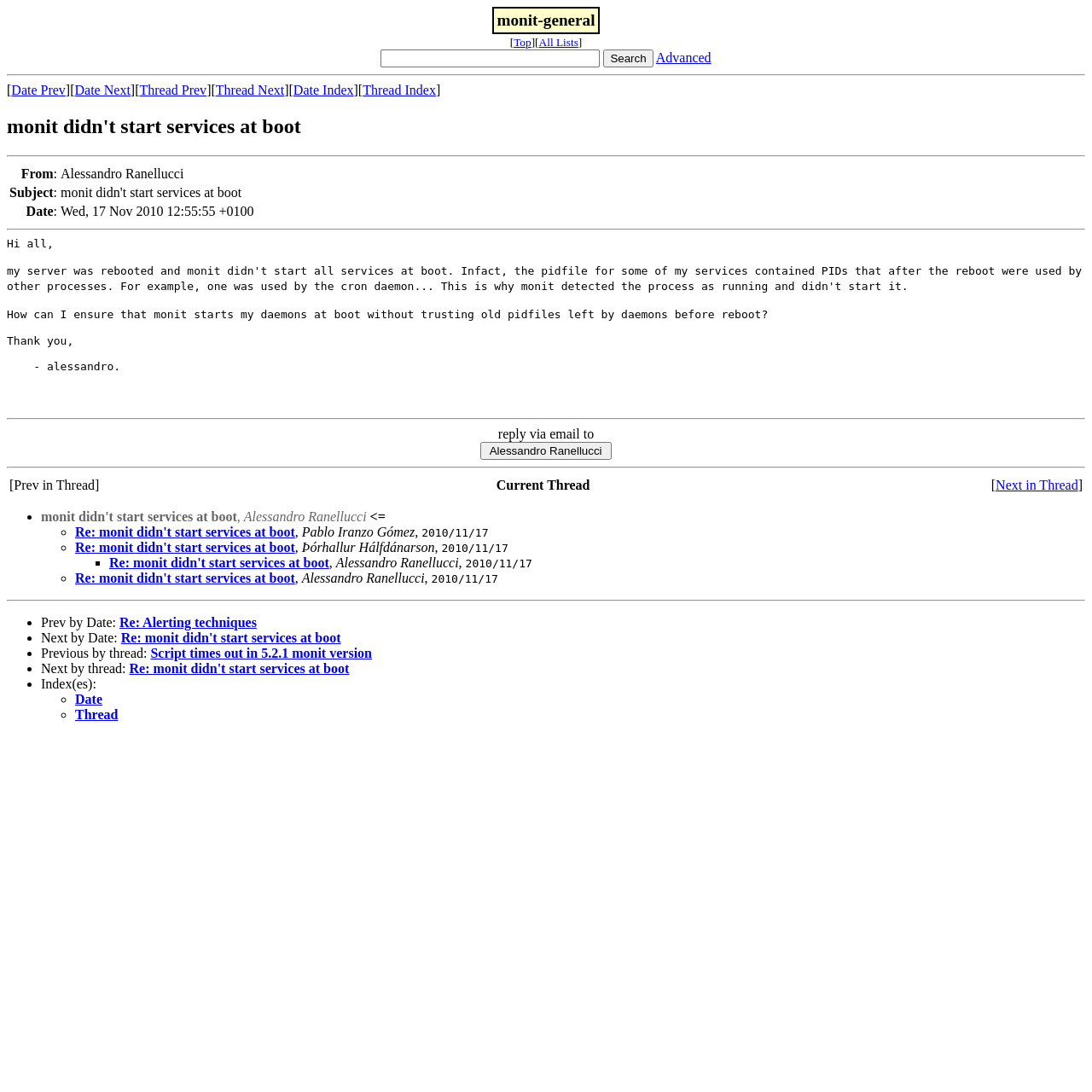Indicate the bounding box coordinates of the element that needs to be clicked to satisfy the following instruction: "Go to the next thread". The coordinates should be four float numbers between 0 and 1, i.e., [left, top, right, bottom].

[0.912, 0.437, 0.987, 0.451]